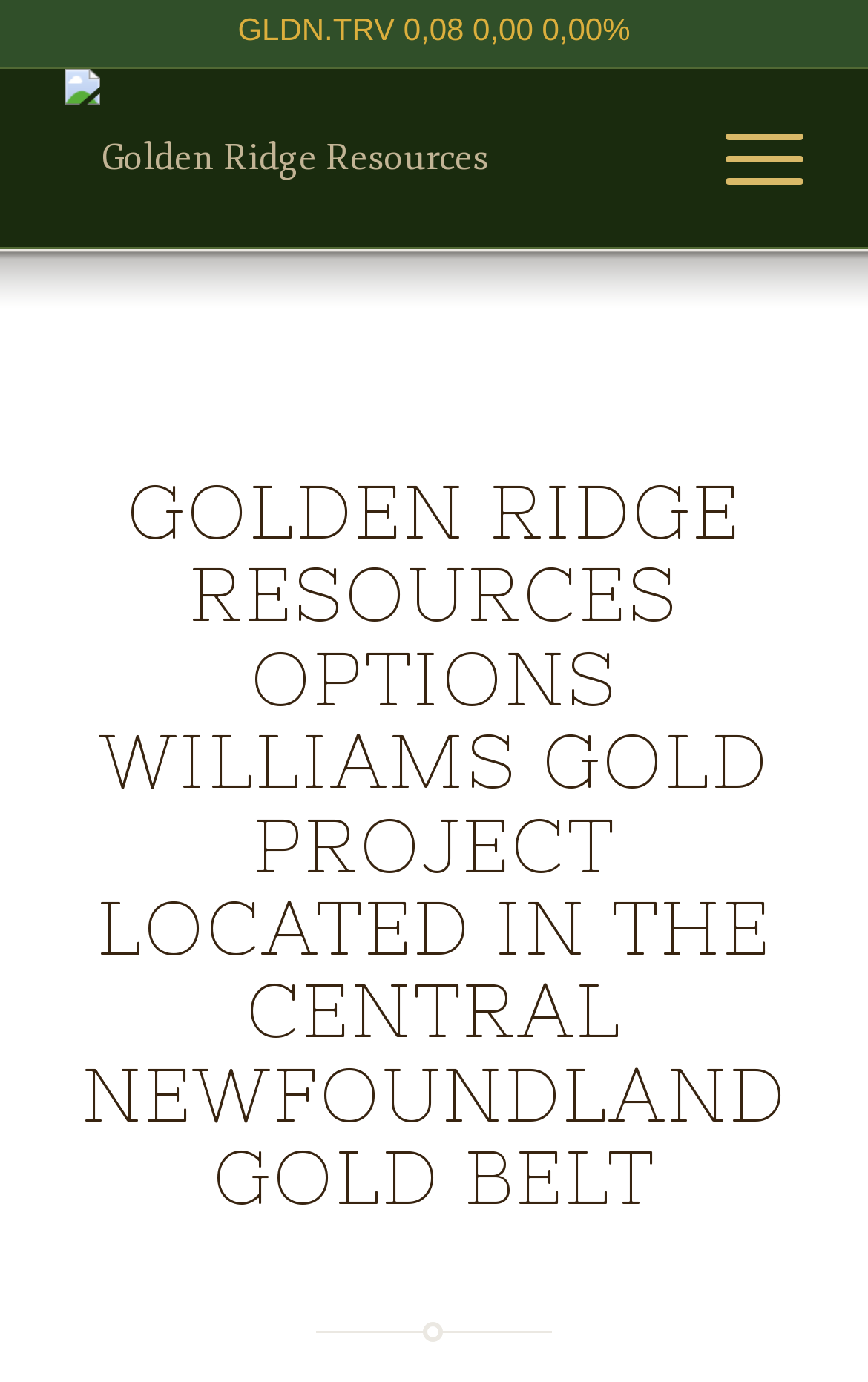Answer this question in one word or a short phrase: What is the location of the gold project?

Central Newfoundland Gold Belt